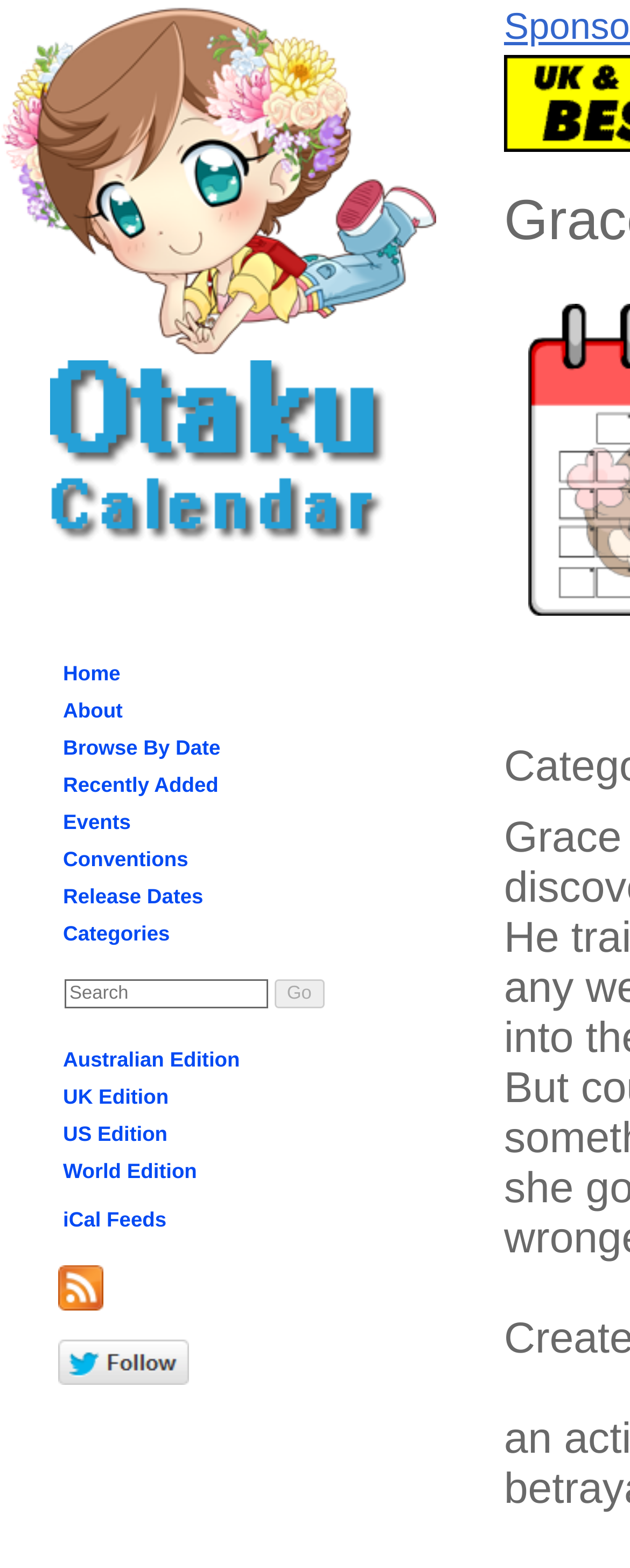Use a single word or phrase to answer the question: 
How many edition links are there?

4